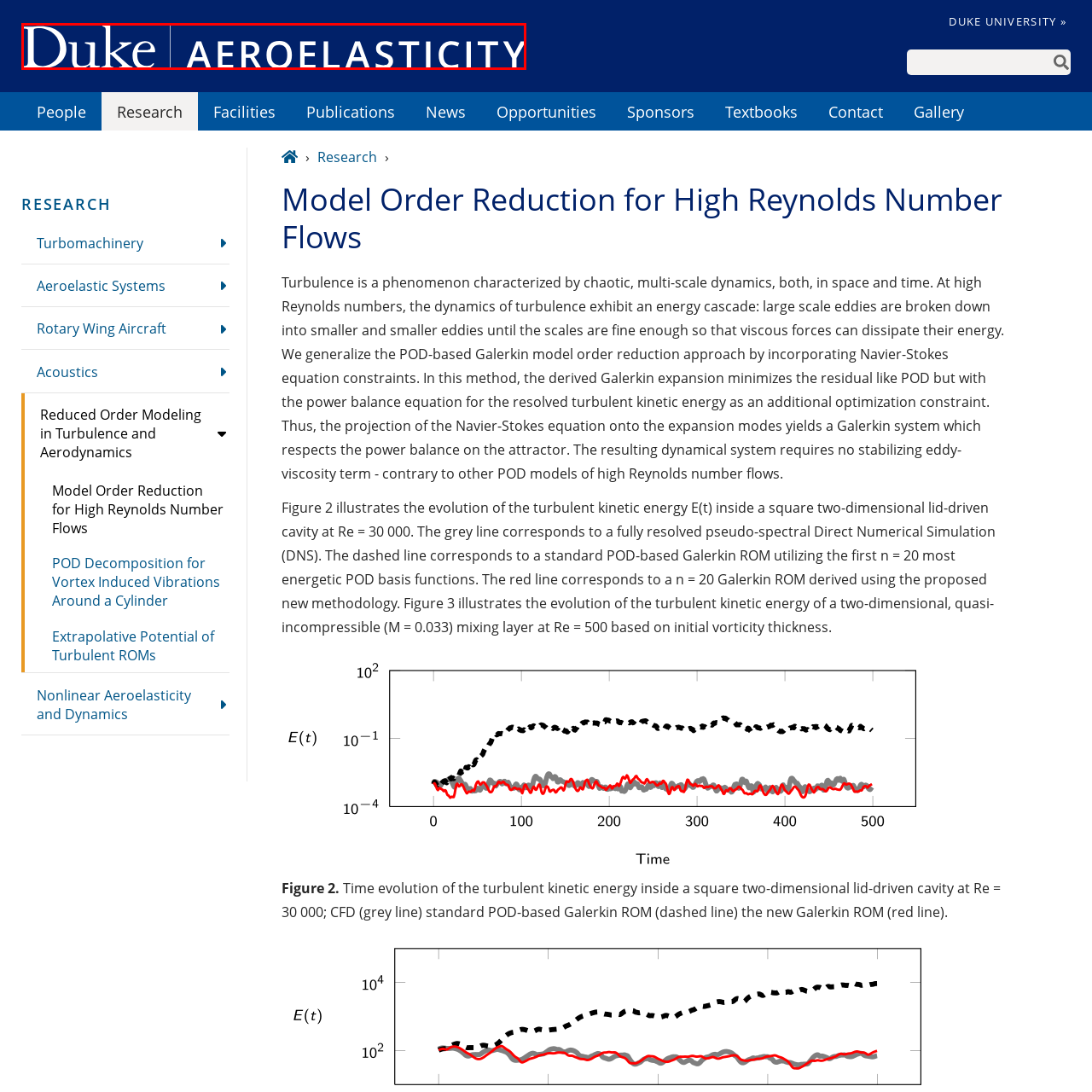Write a thorough description of the contents of the image marked by the red outline.

The image features the logo of Duke University, prominently displaying the word "AEROELASTICITY" in bold, white lettering against a dark blue background. This visual representation symbolizes the institution's focus on advanced research in the field of aeroelasticity, a branch of engineering that studies the interaction between aerodynamic forces and structural dynamics. The design is clean and professional, reflecting the academic excellence associated with Duke University and its commitment to innovative research in aerospace applications.